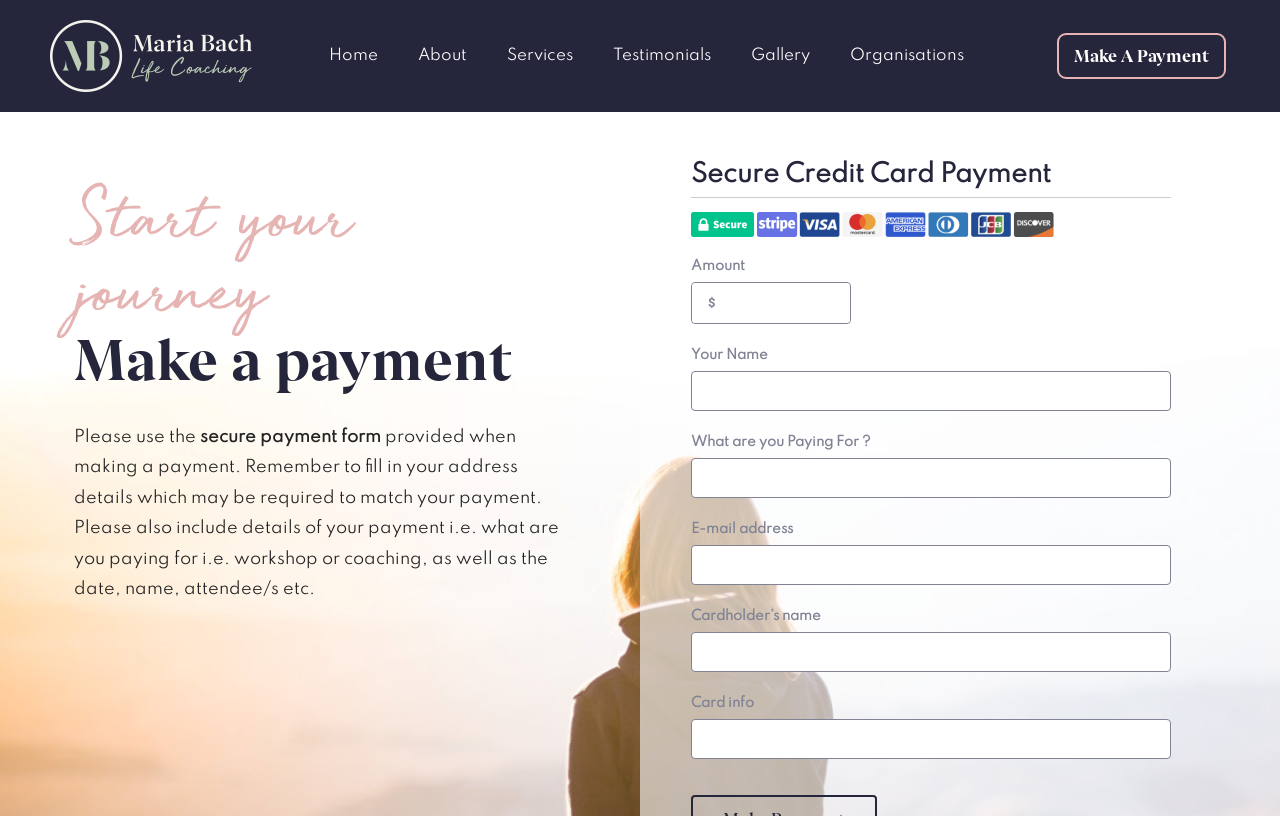Explain the webpage in detail, including its primary components.

The webpage is a payment portal for Maria Bach Coaching. At the top, there are several links to navigate to different sections of the website, including Home, About, Services, Testimonials, Gallery, and Organisations. Below these links, there is a prominent button to "Make A Payment".

The main content of the page is divided into two sections. The first section has a heading "Start your journey" and provides instructions on how to make a payment, including the use of a secure payment form and the importance of filling in address details. This section also includes a paragraph of text explaining the required information for the payment.

The second section has a heading "Secure Credit Card Payment" and contains a payment form with several fields to fill in, including Amount, Your Name, What are you Paying For?, E-mail address, and Cardholder’s name. Each field has a corresponding text box to input the required information. The payment form is located on the right side of the page, with the instructions and headings on the left side.